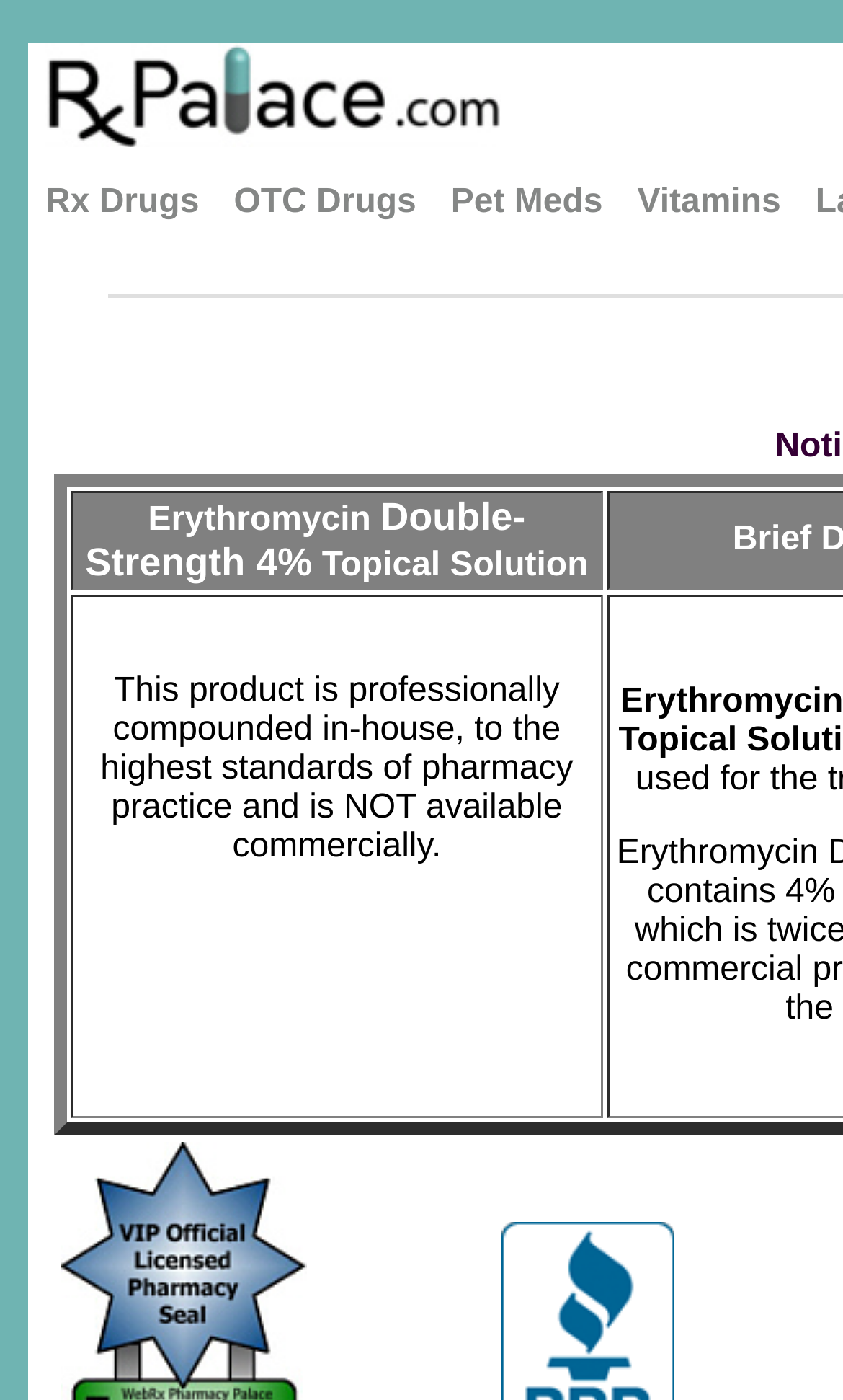Please give a short response to the question using one word or a phrase:
What is the name of the logo on the top left?

RxPalace.com Logo